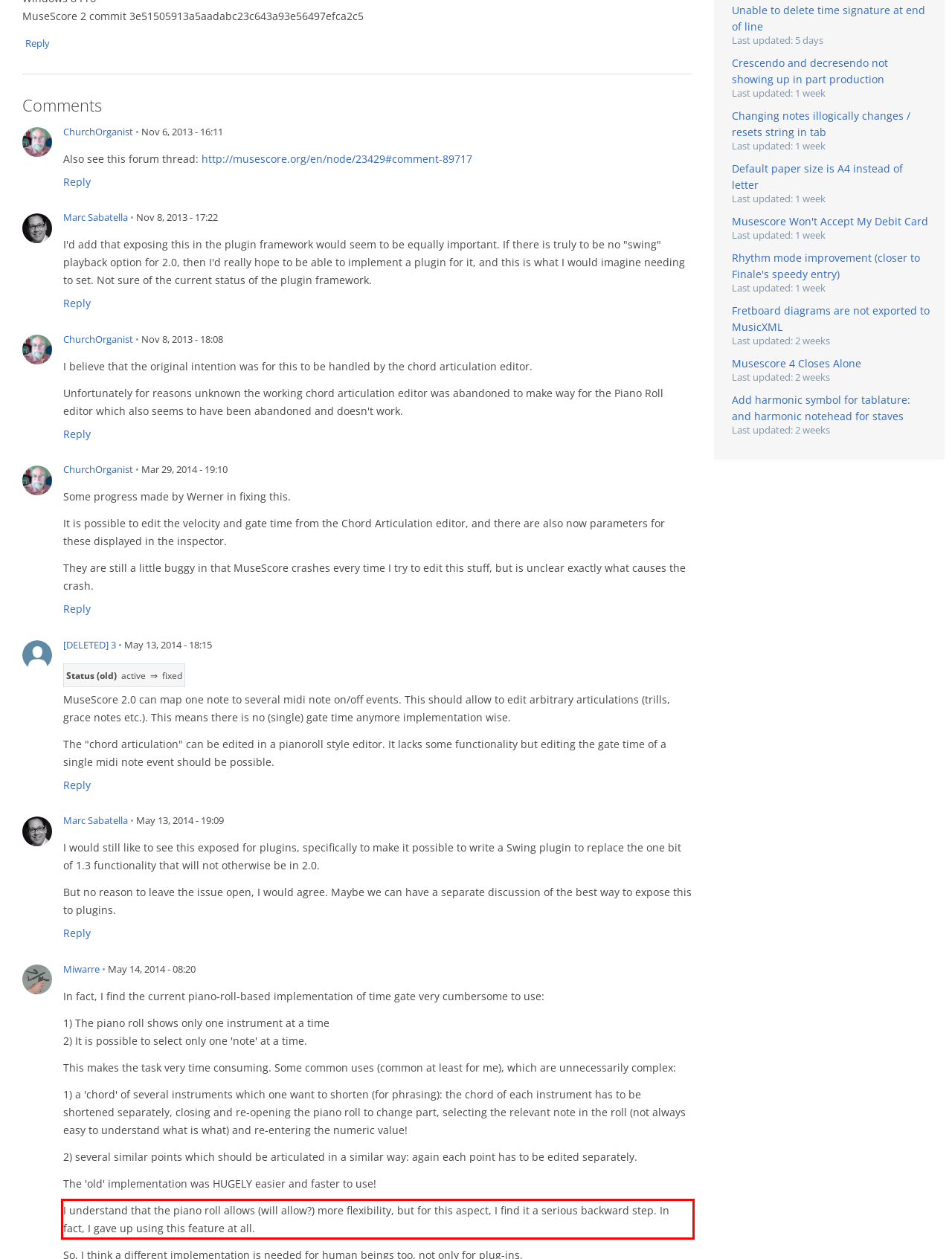Given a screenshot of a webpage with a red bounding box, please identify and retrieve the text inside the red rectangle.

I understand that the piano roll allows (will allow?) more flexibility, but for this aspect, I find it a serious backward step. In fact, I gave up using this feature at all.